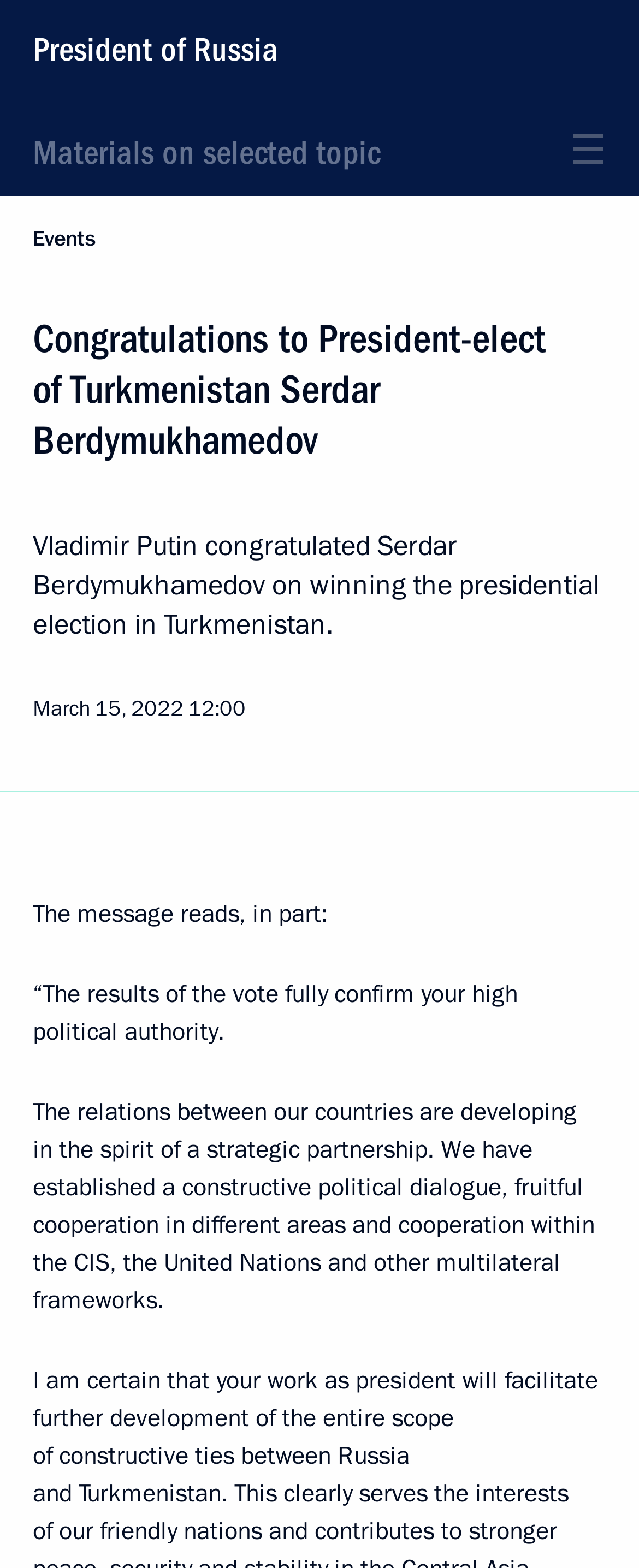What kind of partnership do Russia and Turkmenistan have?
Look at the image and construct a detailed response to the question.

According to the webpage content, specifically the text 'The relations between our countries are developing in the spirit of a strategic partnership.', it is clear that Russia and Turkmenistan have a strategic partnership.